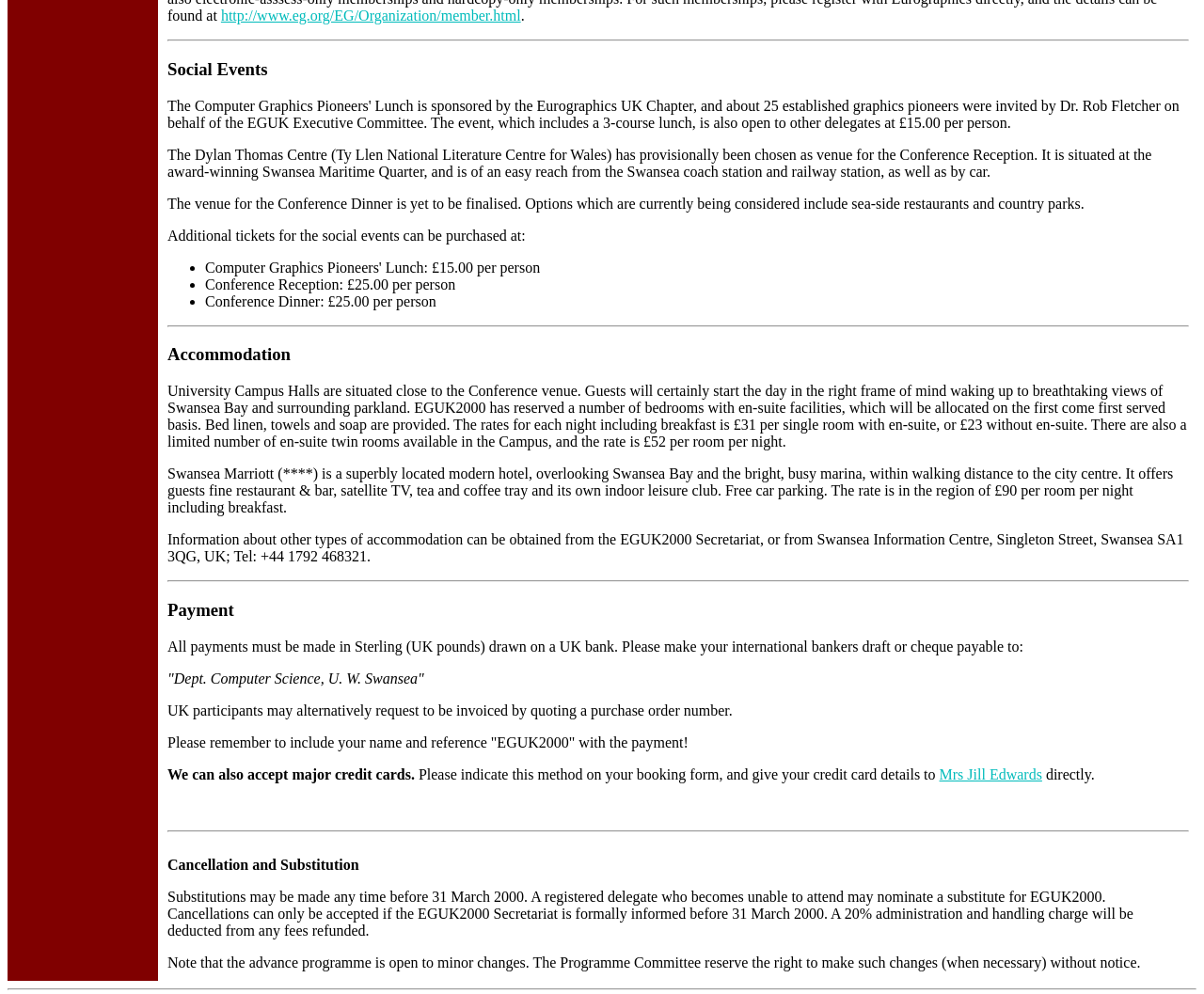What is the administration and handling charge for cancellations?
Answer with a single word or short phrase according to what you see in the image.

20%